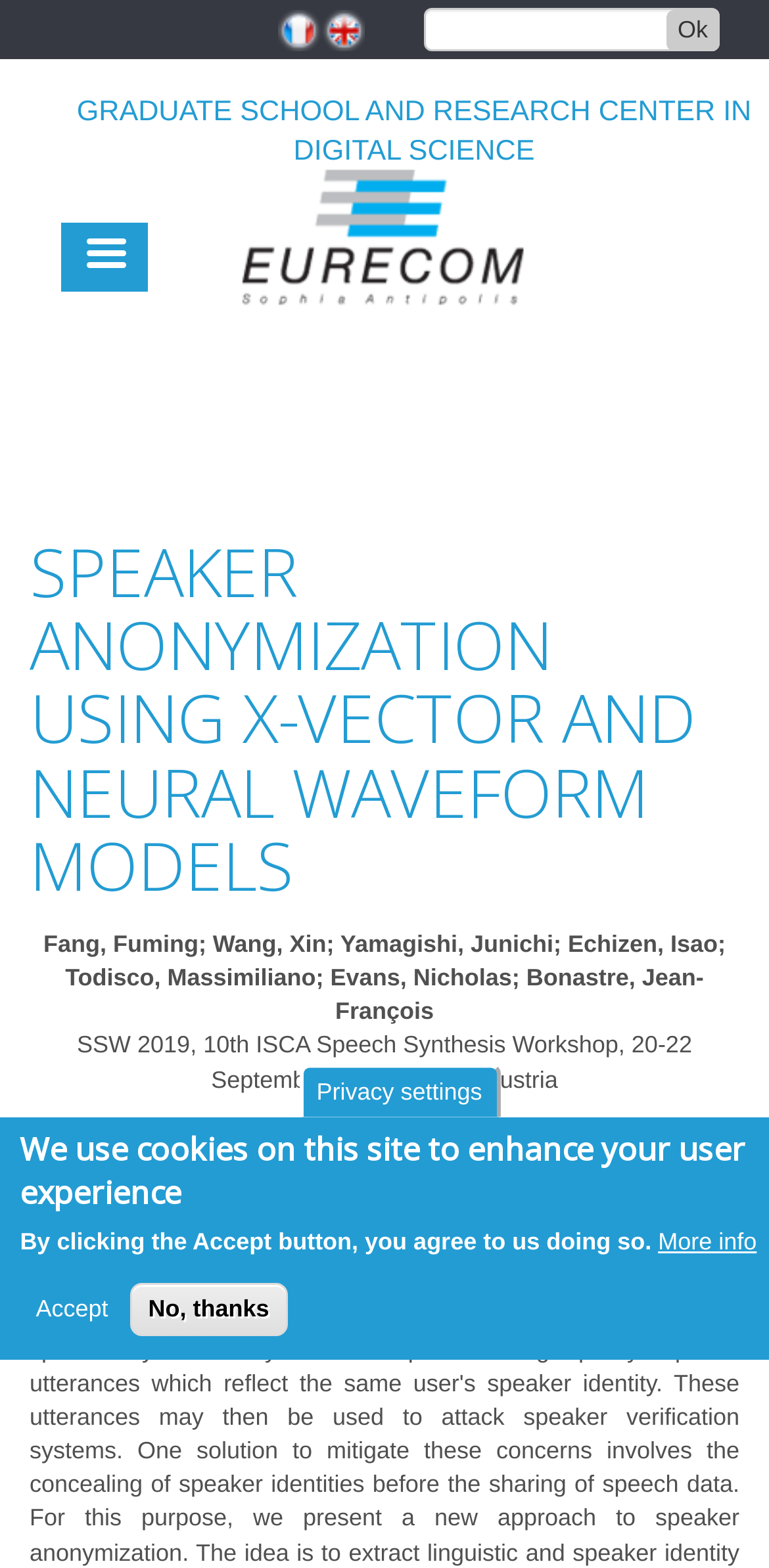Identify the bounding box coordinates of the region that needs to be clicked to carry out this instruction: "Read the article about Nineteen schools in the region awarded Nation's first Green Ribbons". Provide these coordinates as four float numbers ranging from 0 to 1, i.e., [left, top, right, bottom].

None